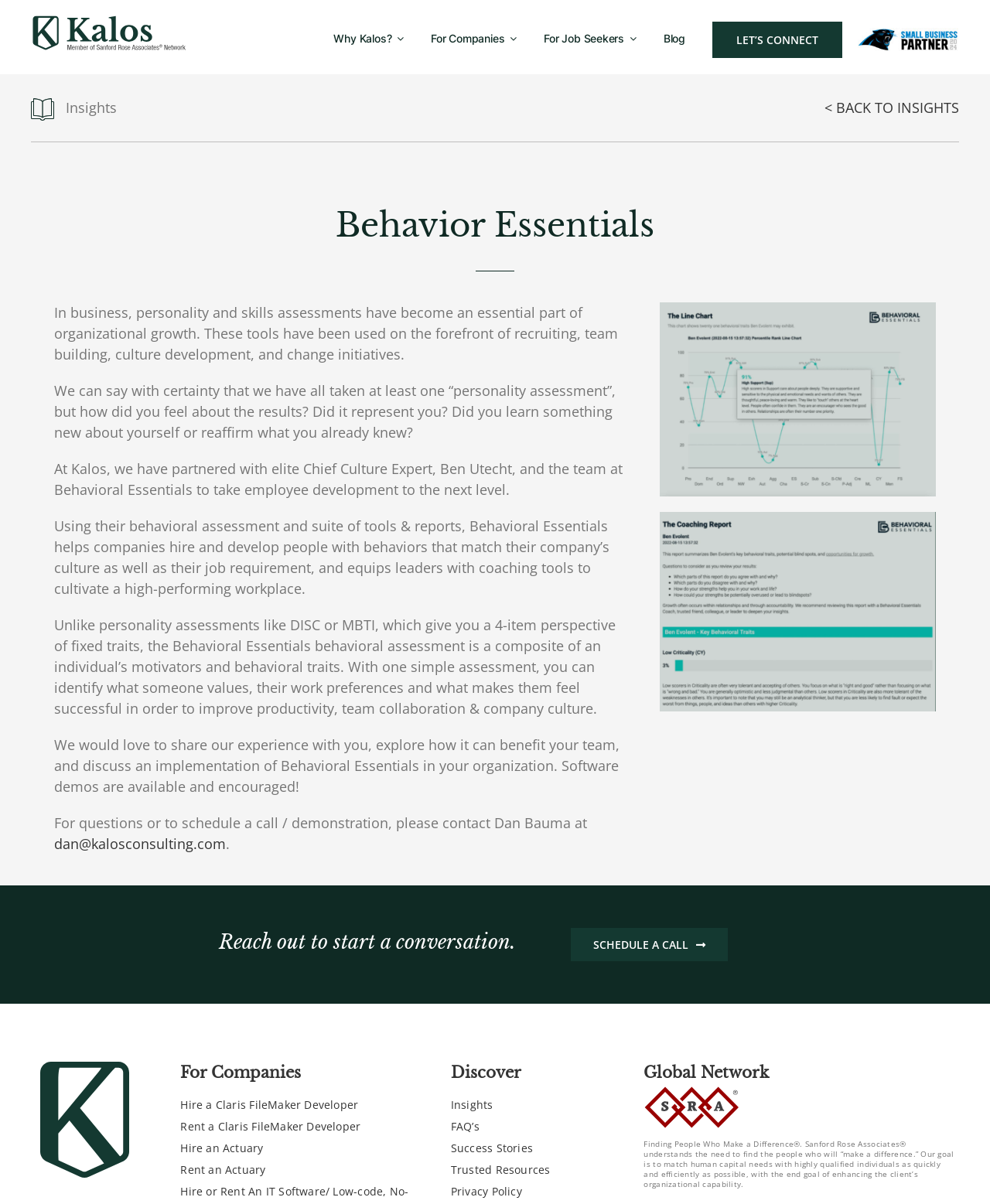Give the bounding box coordinates for the element described by: "Amazon Deal's of the Day".

None